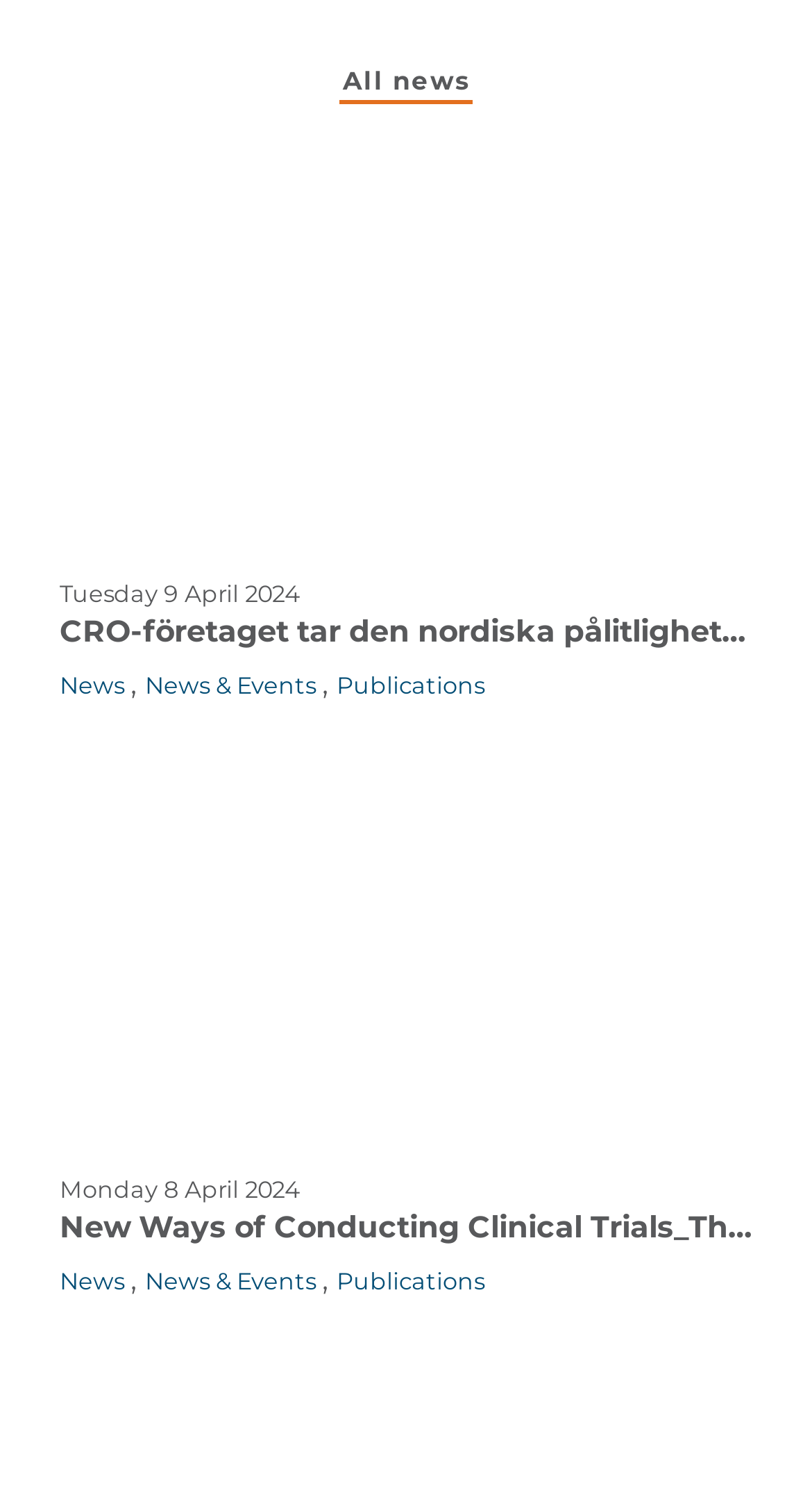Use a single word or phrase to answer the question:
How many links are there under the 'News' category?

2